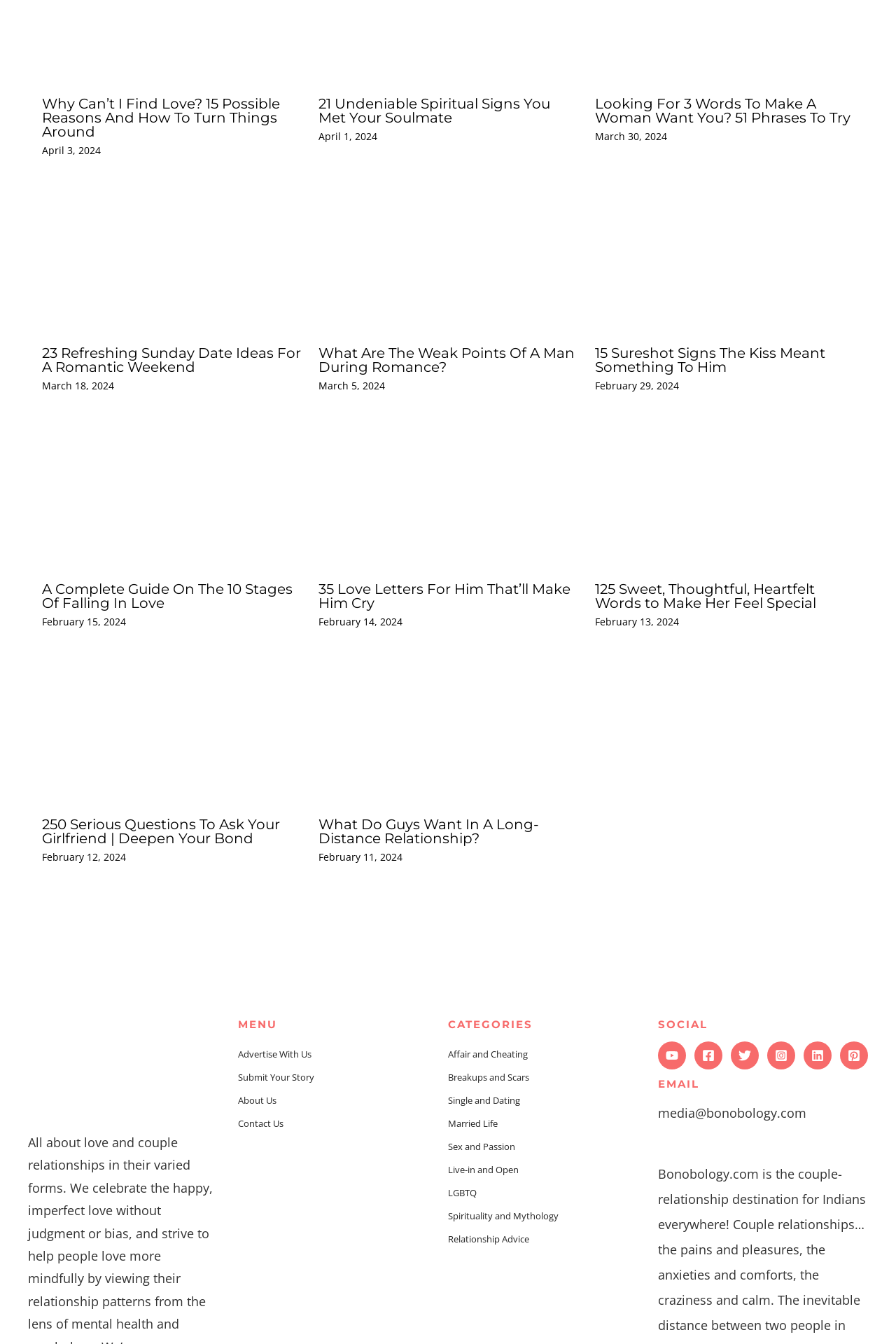Provide the bounding box coordinates for the UI element that is described by this text: "aria-label="YouTube"". The coordinates should be in the form of four float numbers between 0 and 1: [left, top, right, bottom].

[0.734, 0.775, 0.766, 0.796]